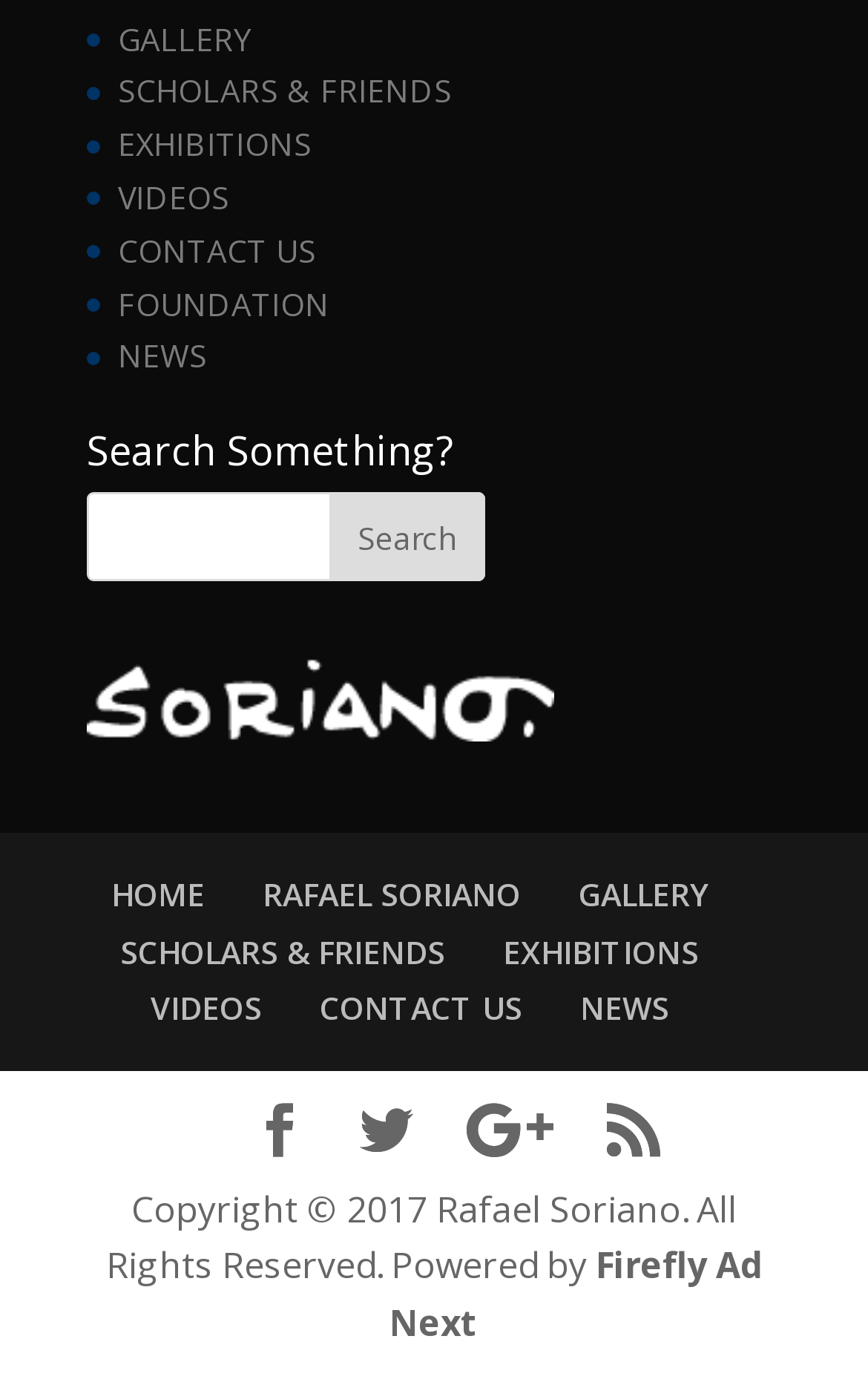Please identify the bounding box coordinates of the element's region that needs to be clicked to fulfill the following instruction: "Go to the news page". The bounding box coordinates should consist of four float numbers between 0 and 1, i.e., [left, top, right, bottom].

[0.136, 0.242, 0.238, 0.272]